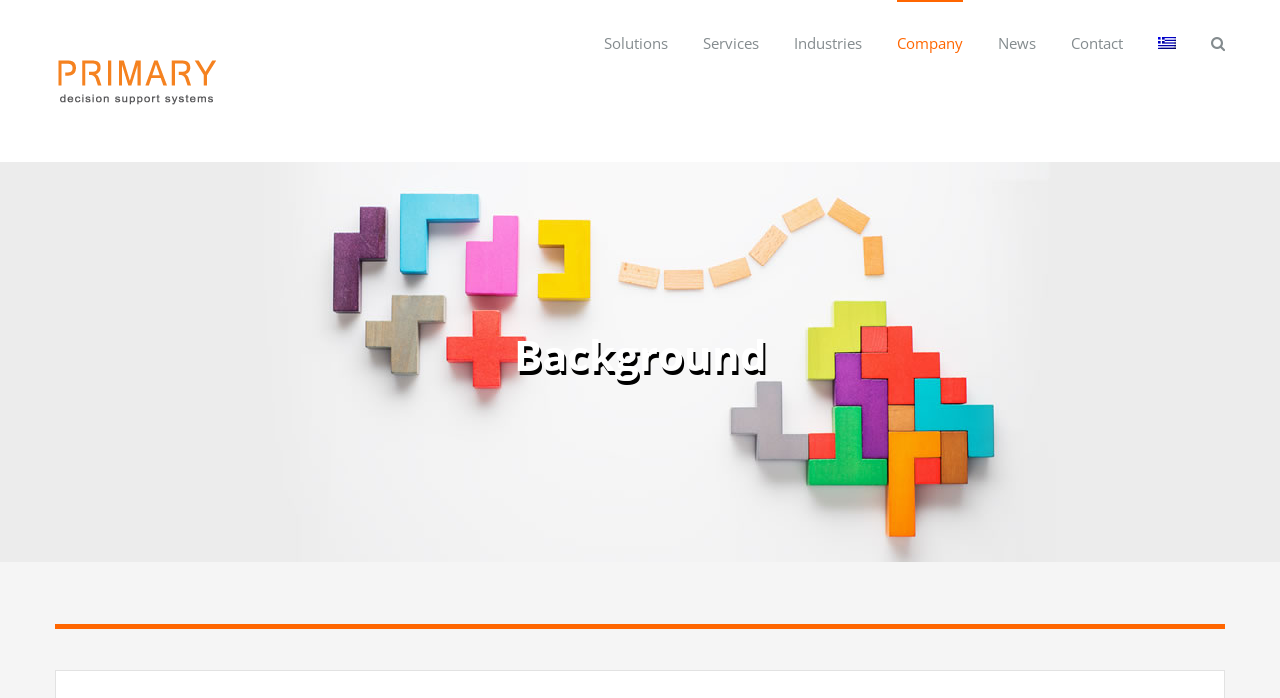Is there a language selection option?
Provide a fully detailed and comprehensive answer to the question.

I found a link labeled 'Greek' with an image, which suggests that it is a language selection option, allowing users to switch to a Greek version of the website.